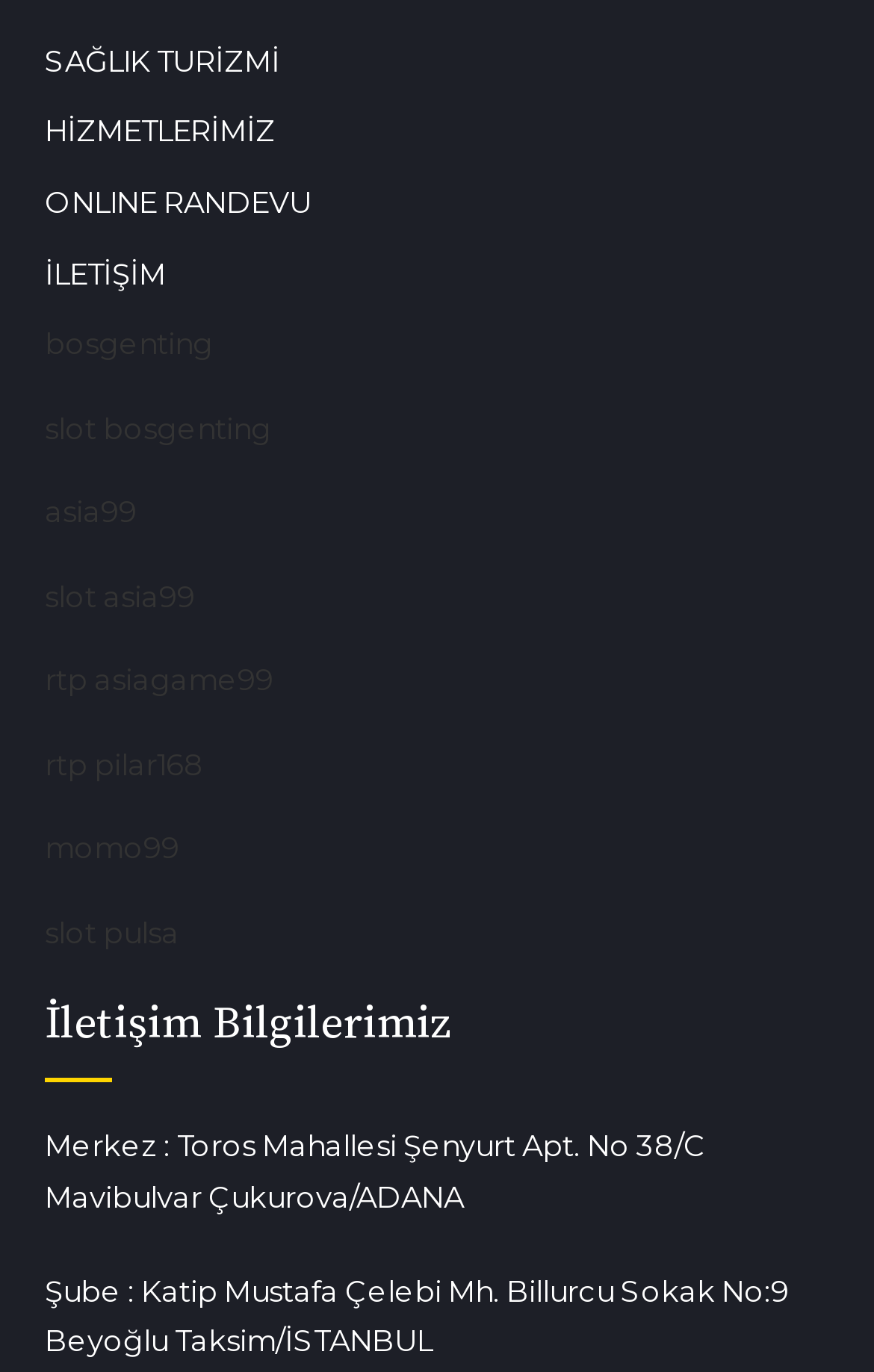Provide a single word or phrase to answer the given question: 
What is the address of the Merkez?

Toros Mahallesi Şenyurt Apt. No 38/C Mavibulvar Çukurova/ADANA